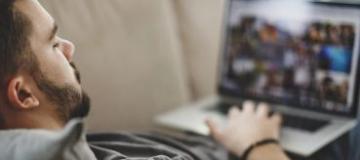Describe every detail you can see in the image.

The image captures a young man lounging comfortably on a couch, engaged with his laptop. He appears to be browsing through a gallery of images or media, as numerous thumbnails are visible on the screen. The warm, relaxed atmosphere suggests he is taking a break or enjoying leisure time at home. His focus on the laptop indicates that he is likely exploring content related to internet services, possibly in conjunction with the topic "What is Internet Service Seasonal Holds?" The casual setting is enhanced by his relaxed posture, contributing to an overall vibe of comfort and engagement with digital media.